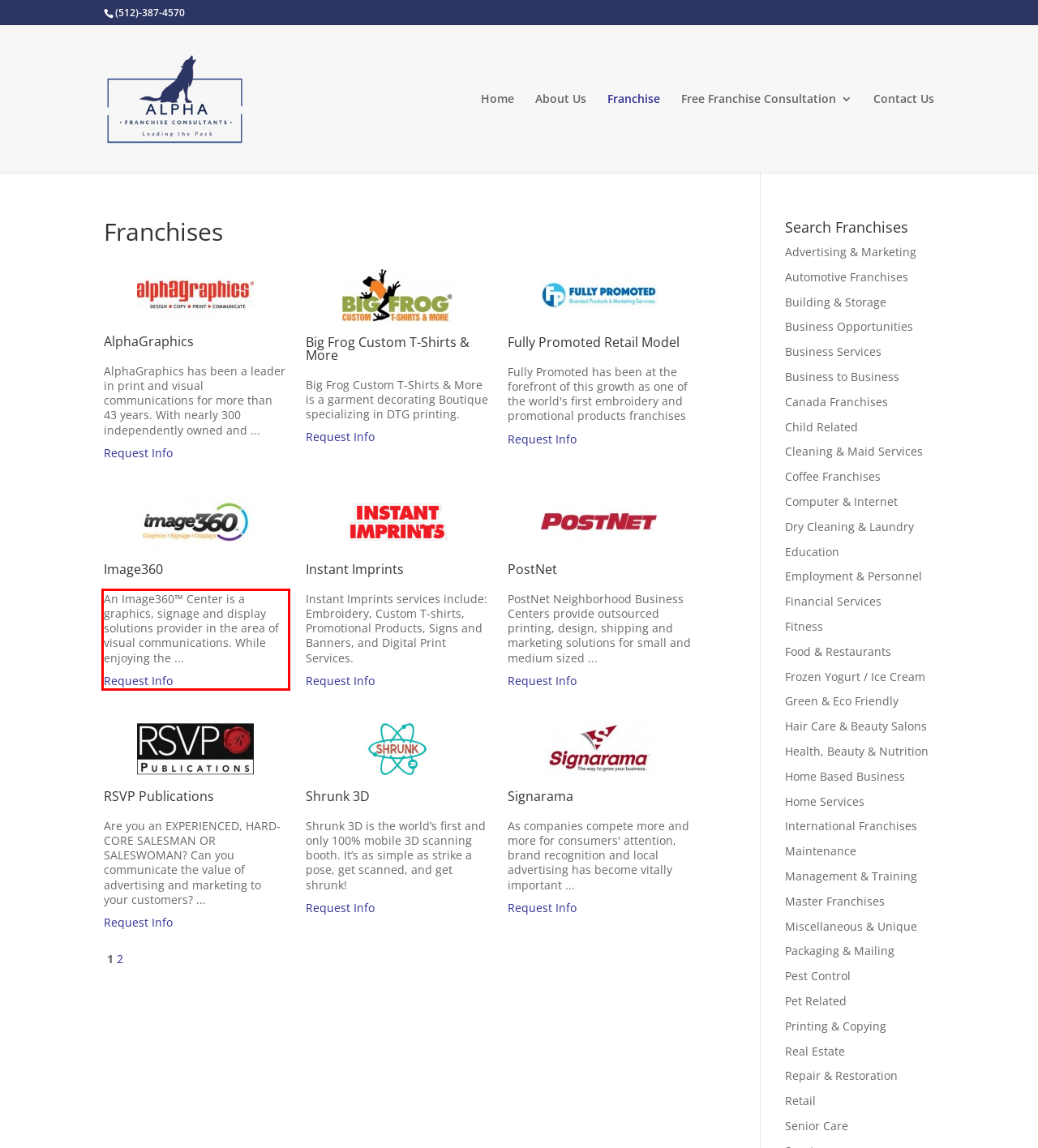Look at the screenshot of the webpage, locate the red rectangle bounding box, and generate the text content that it contains.

An Image360™ Center is a graphics, signage and display solutions provider in the area of visual communications. While enjoying the ... Request Info